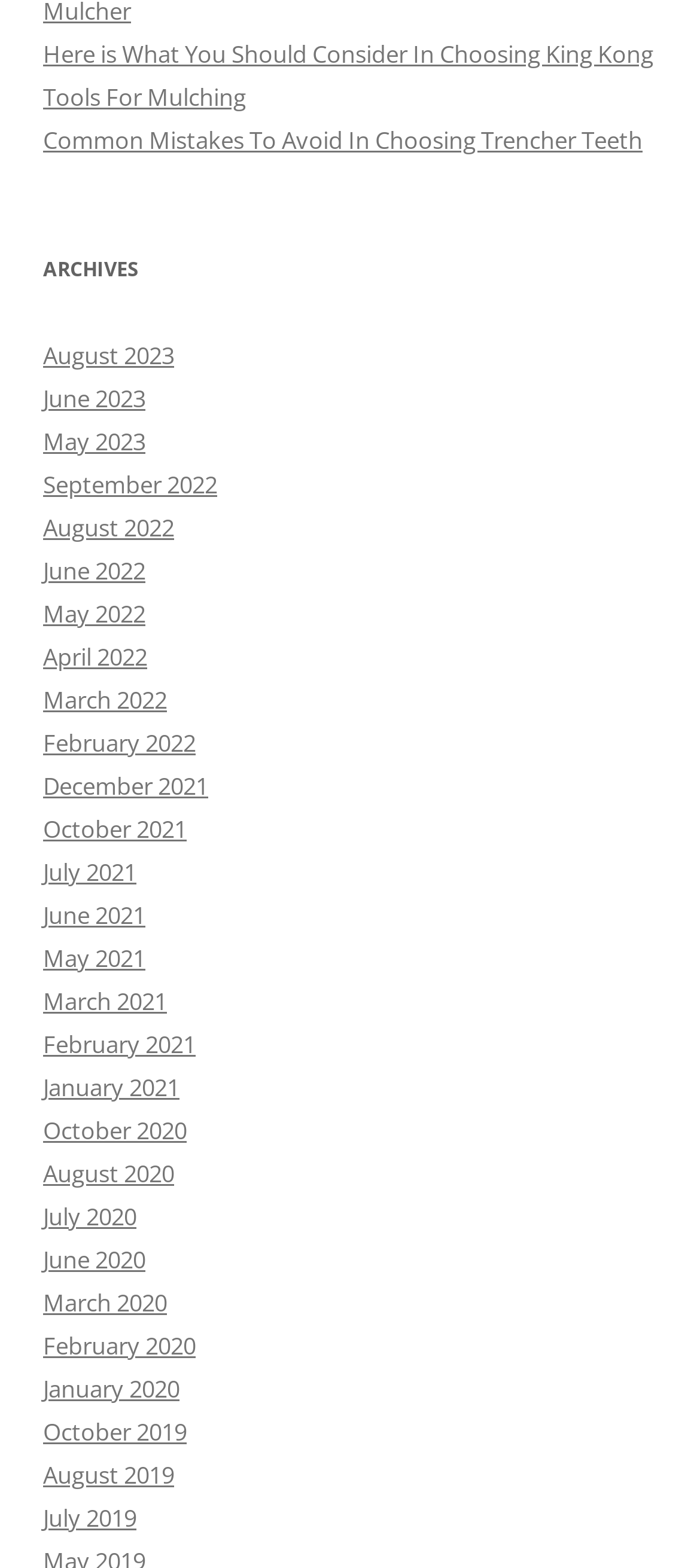Find the bounding box coordinates of the element to click in order to complete this instruction: "read article about choosing King Kong tools for mulching". The bounding box coordinates must be four float numbers between 0 and 1, denoted as [left, top, right, bottom].

[0.062, 0.024, 0.933, 0.072]